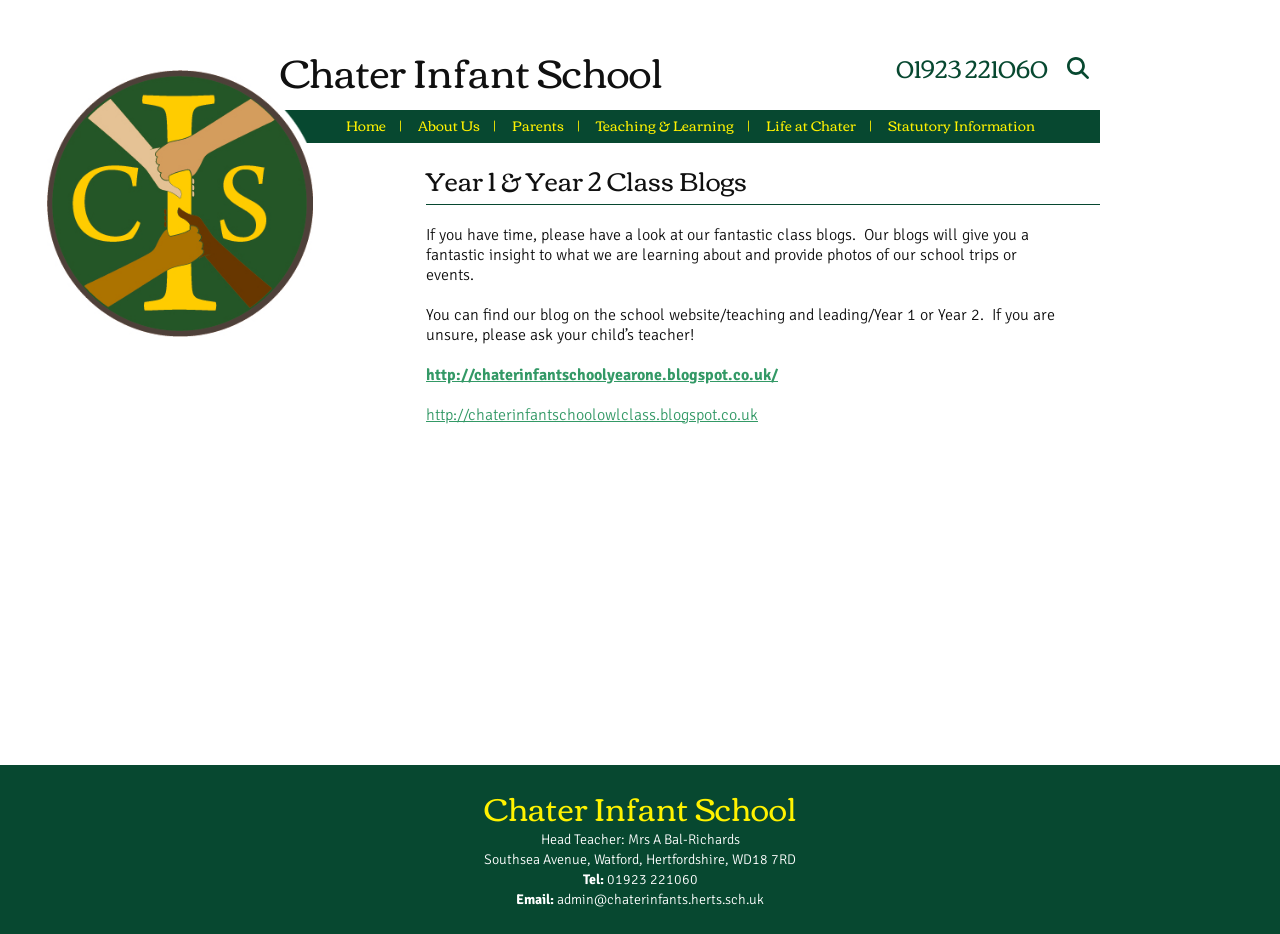What is the name of the school?
Based on the screenshot, answer the question with a single word or phrase.

Chater Infant School